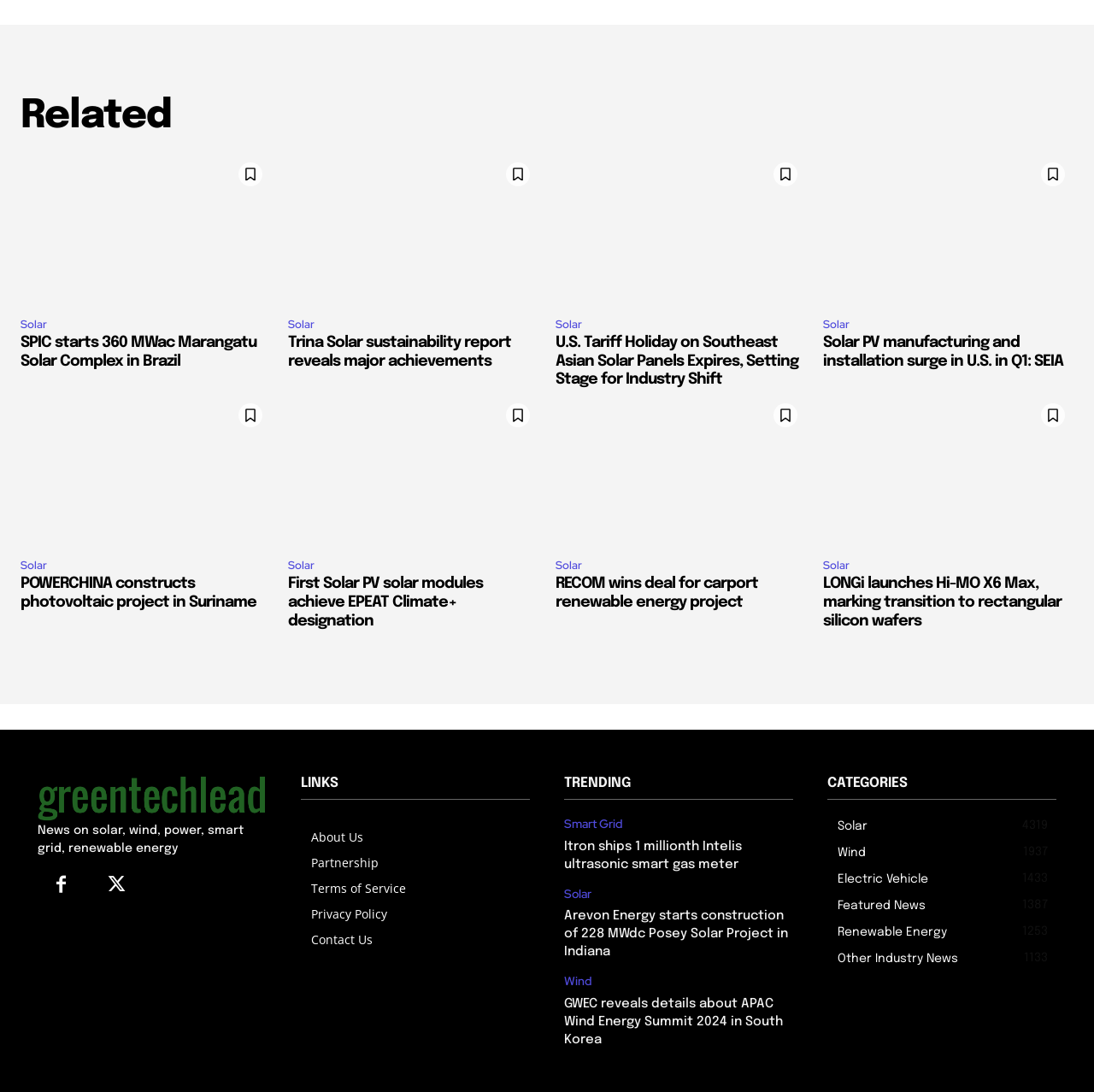Please identify the bounding box coordinates of the element's region that I should click in order to complete the following instruction: "Search for something". The bounding box coordinates consist of four float numbers between 0 and 1, i.e., [left, top, right, bottom].

None